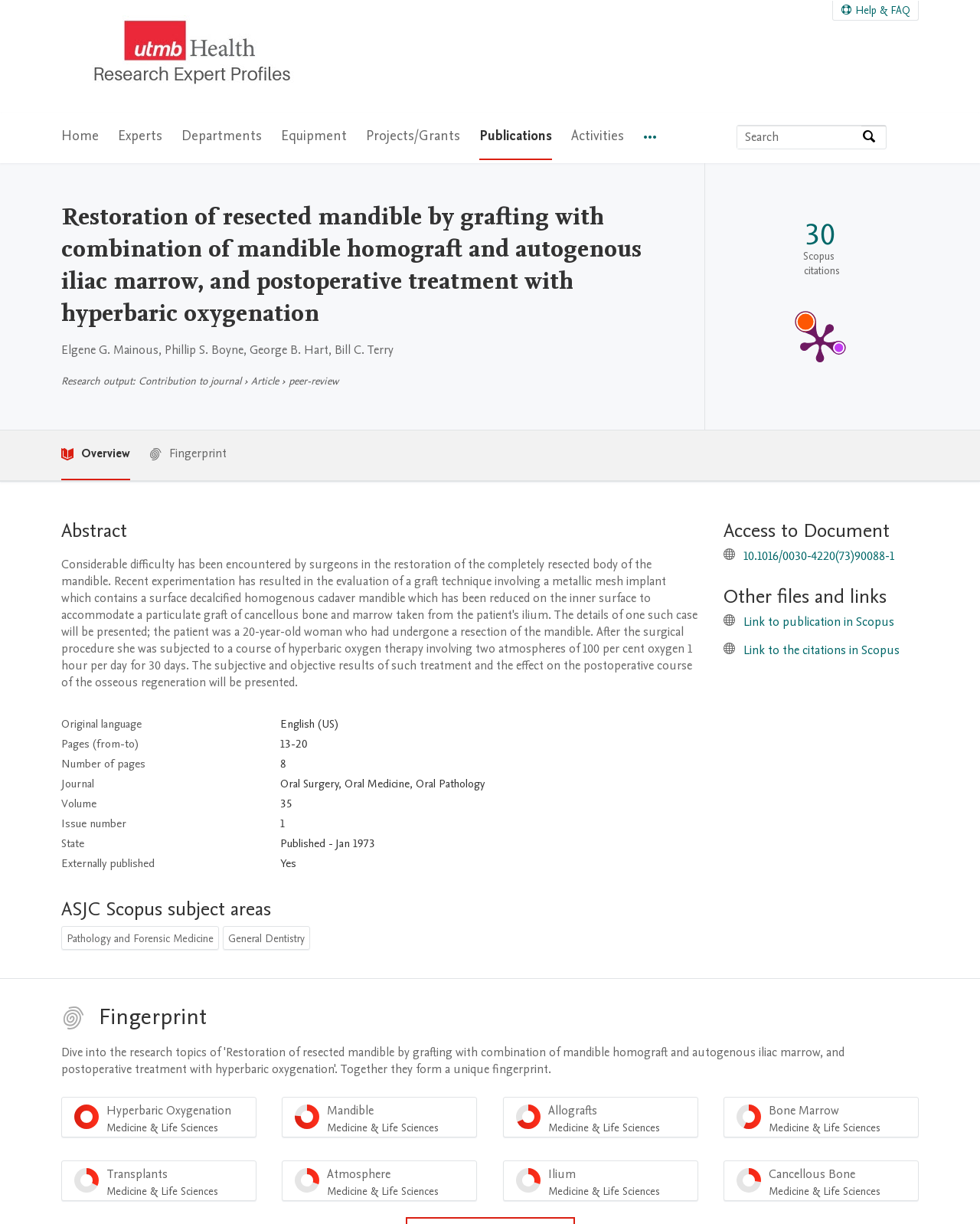Pinpoint the bounding box coordinates of the clickable area needed to execute the instruction: "Read the abstract". The coordinates should be specified as four float numbers between 0 and 1, i.e., [left, top, right, bottom].

[0.062, 0.423, 0.712, 0.444]